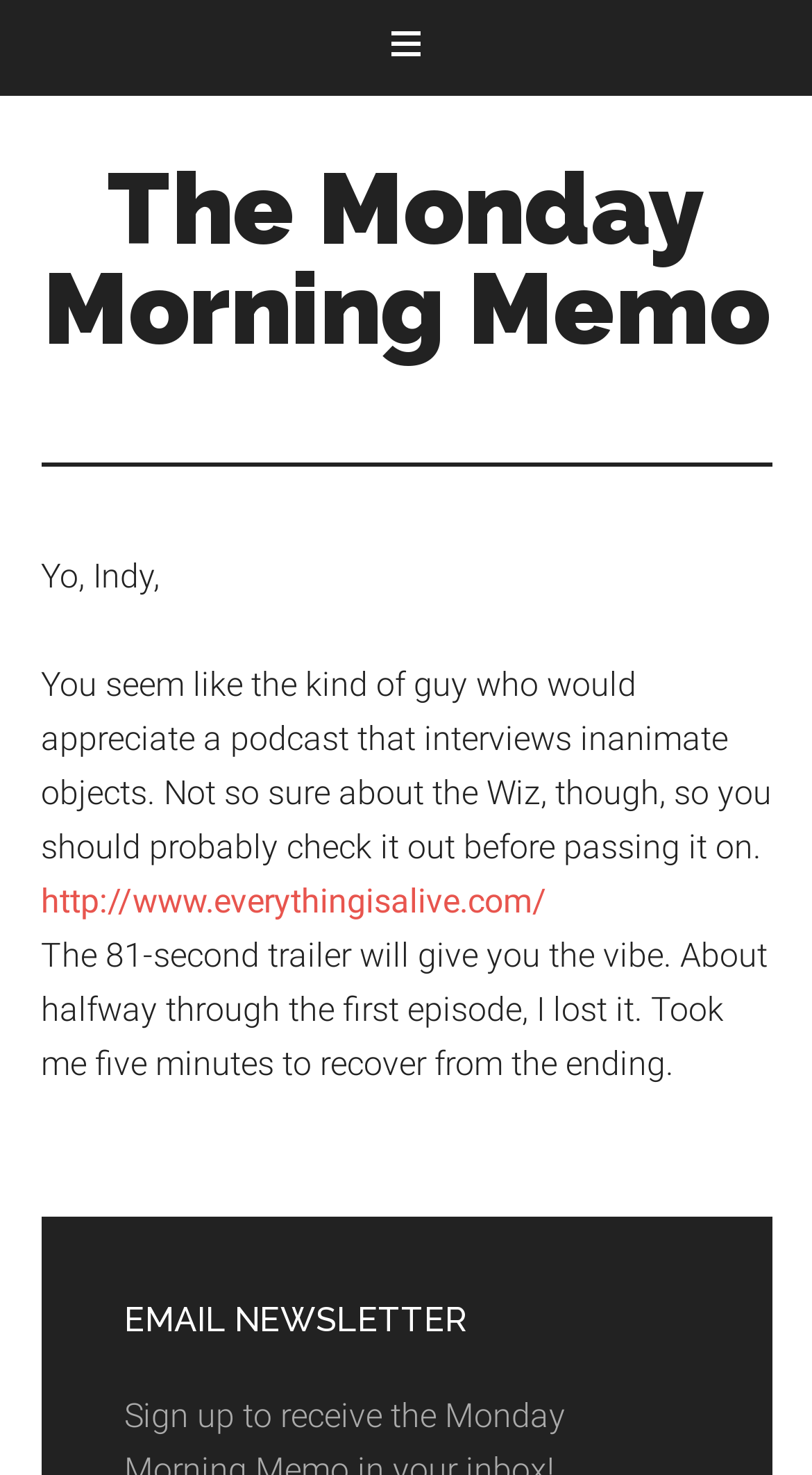Locate and provide the bounding box coordinates for the HTML element that matches this description: "The Monday Morning Memo".

[0.053, 0.102, 0.947, 0.249]